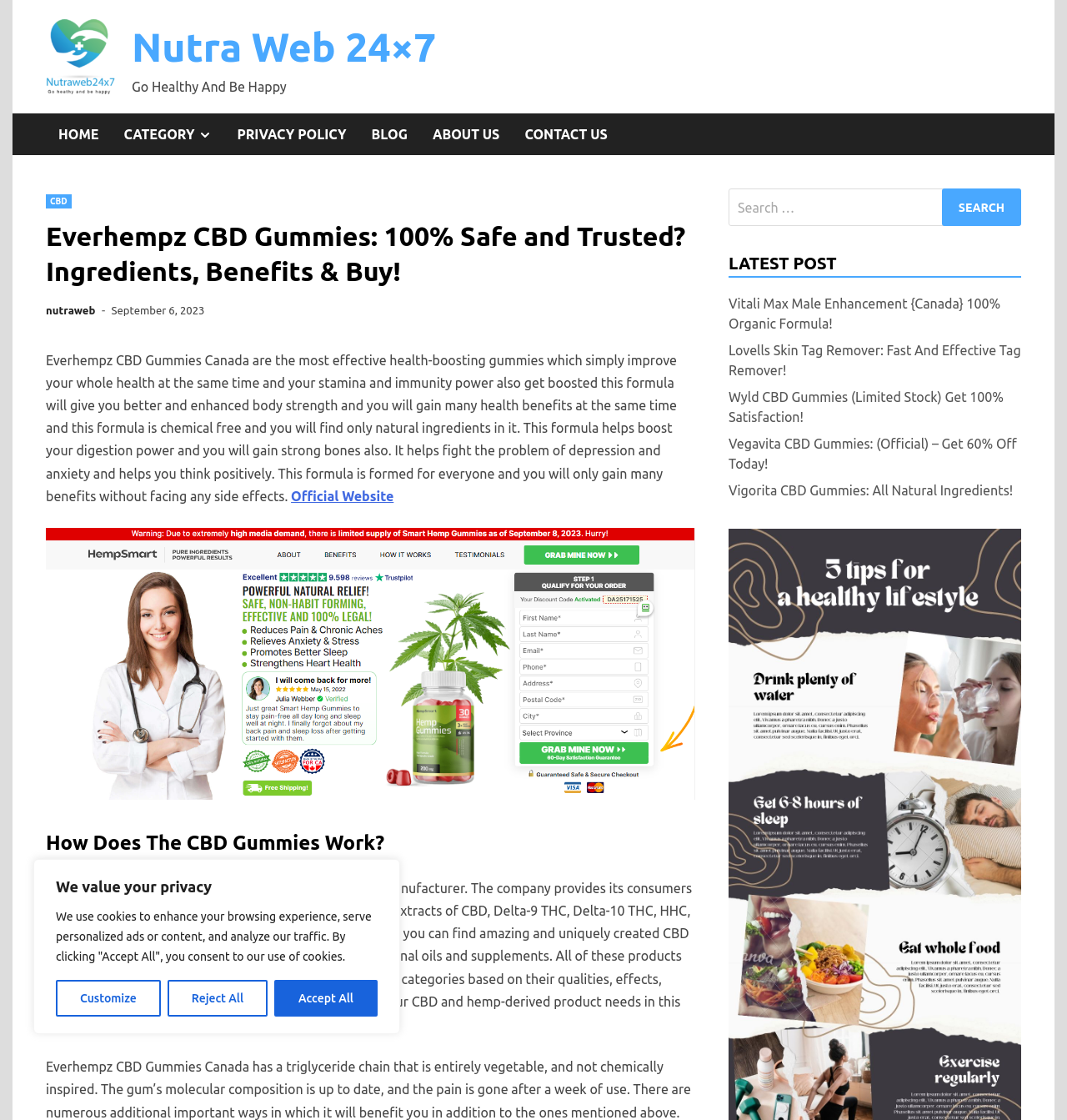Please find the bounding box coordinates of the element's region to be clicked to carry out this instruction: "Read the LATEST POST".

[0.683, 0.224, 0.957, 0.248]